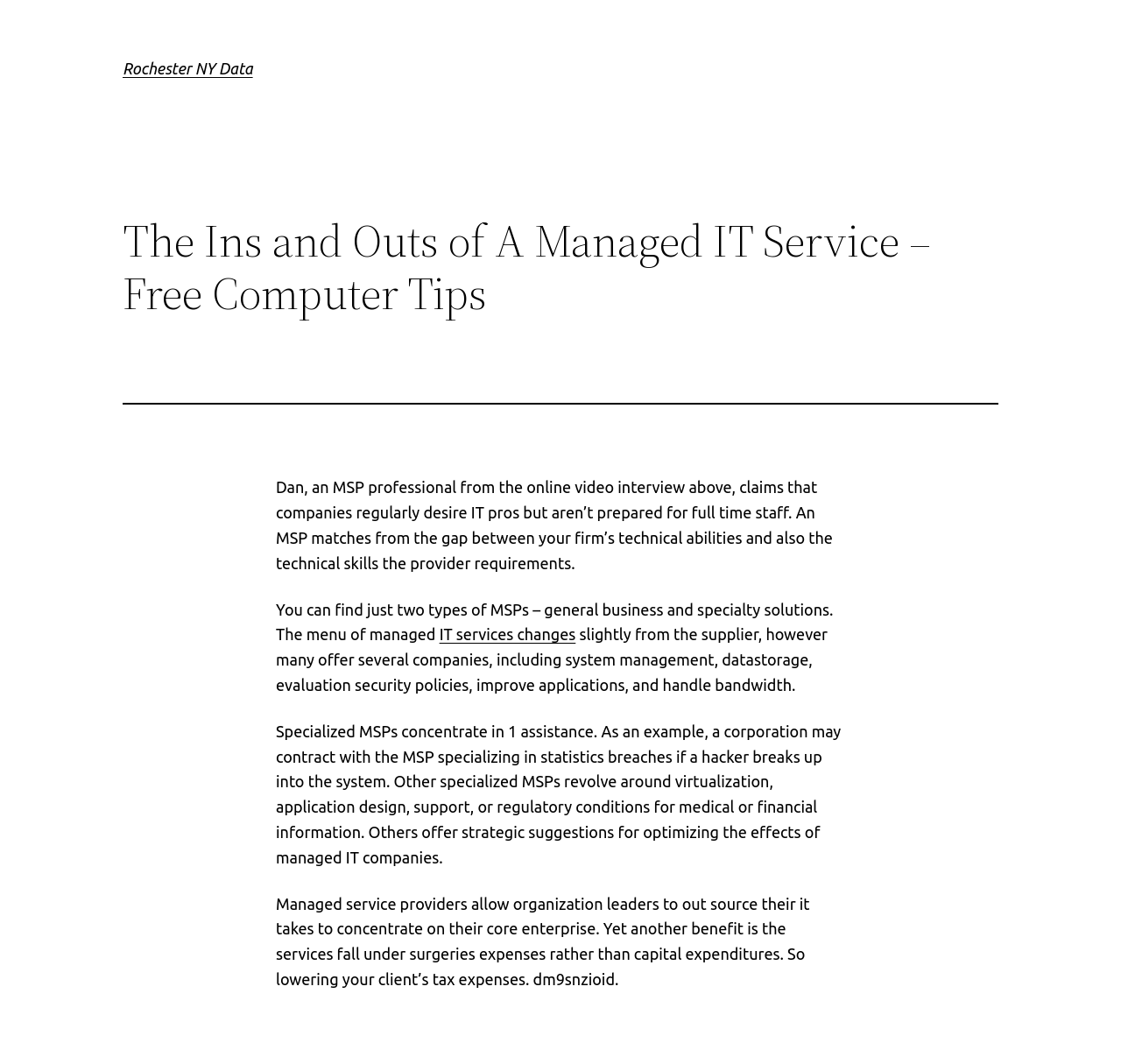What are the two types of MSPs?
Could you answer the question with a detailed and thorough explanation?

The webpage explains that there are two types of MSPs, which are general business and specialty solutions, as mentioned in the third paragraph.